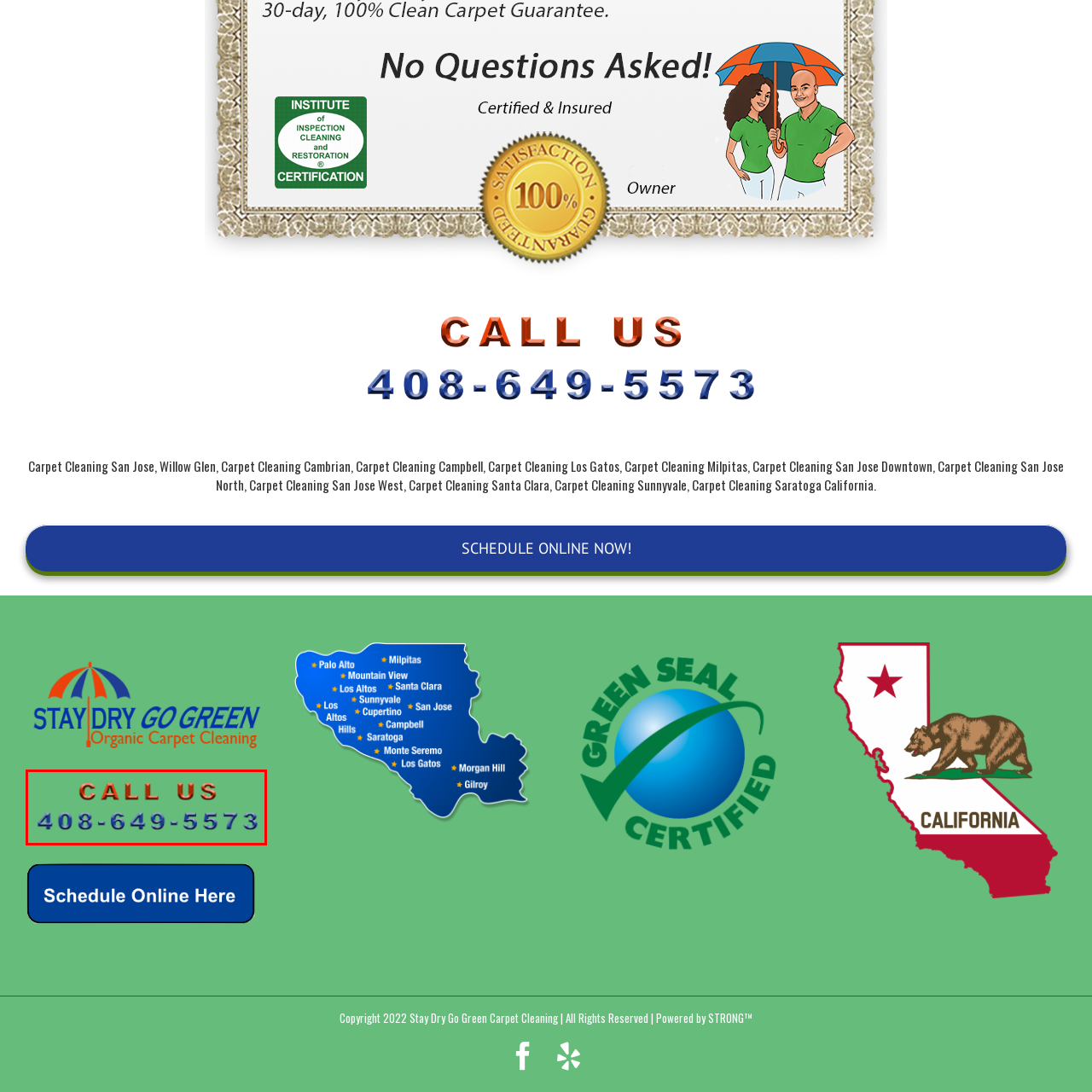Inspect the section within the red border, What is the phone number displayed? Provide a one-word or one-phrase answer.

408-649-5573